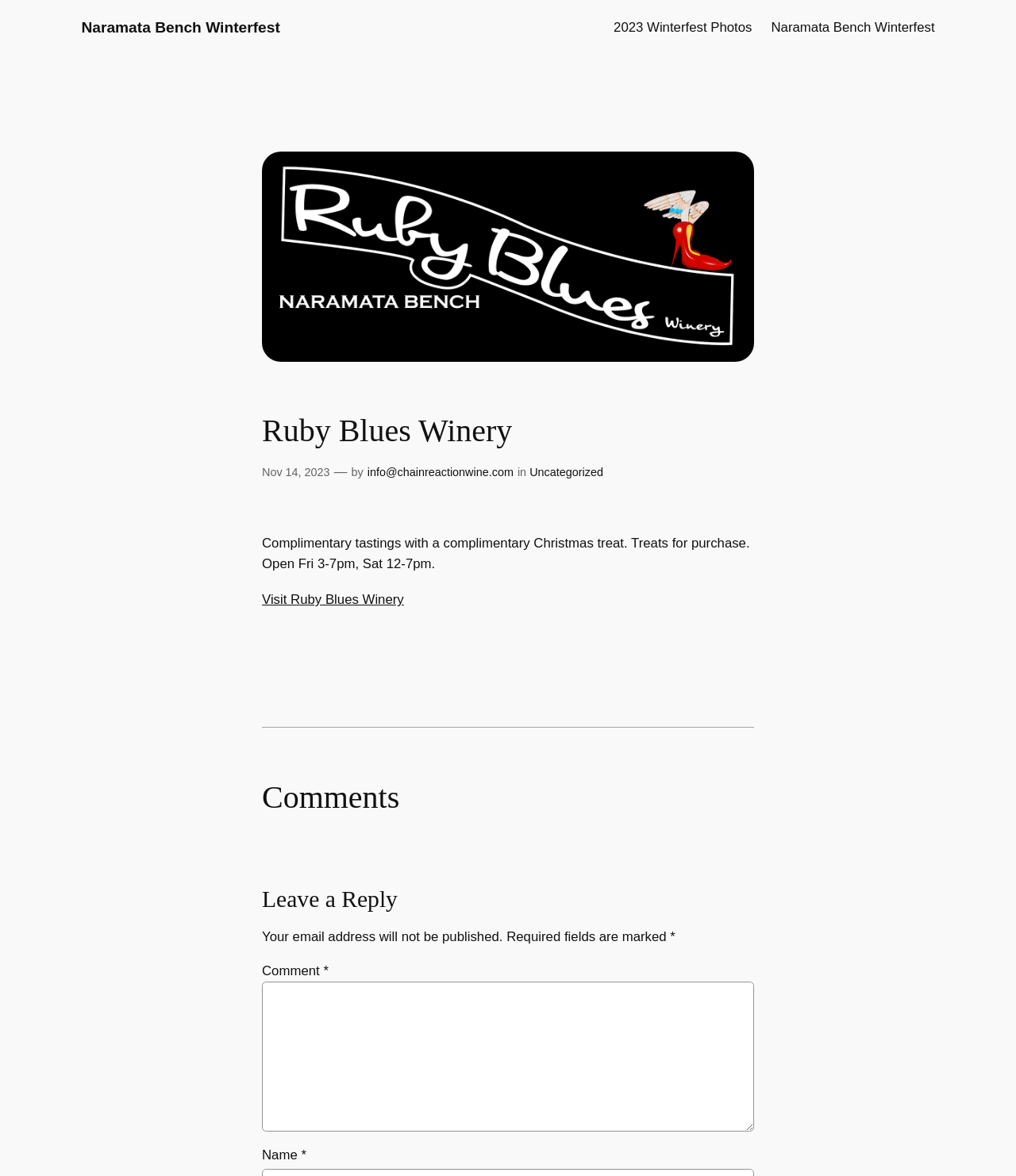Please give the bounding box coordinates of the area that should be clicked to fulfill the following instruction: "Check the time of the event". The coordinates should be in the format of four float numbers from 0 to 1, i.e., [left, top, right, bottom].

[0.258, 0.396, 0.325, 0.407]